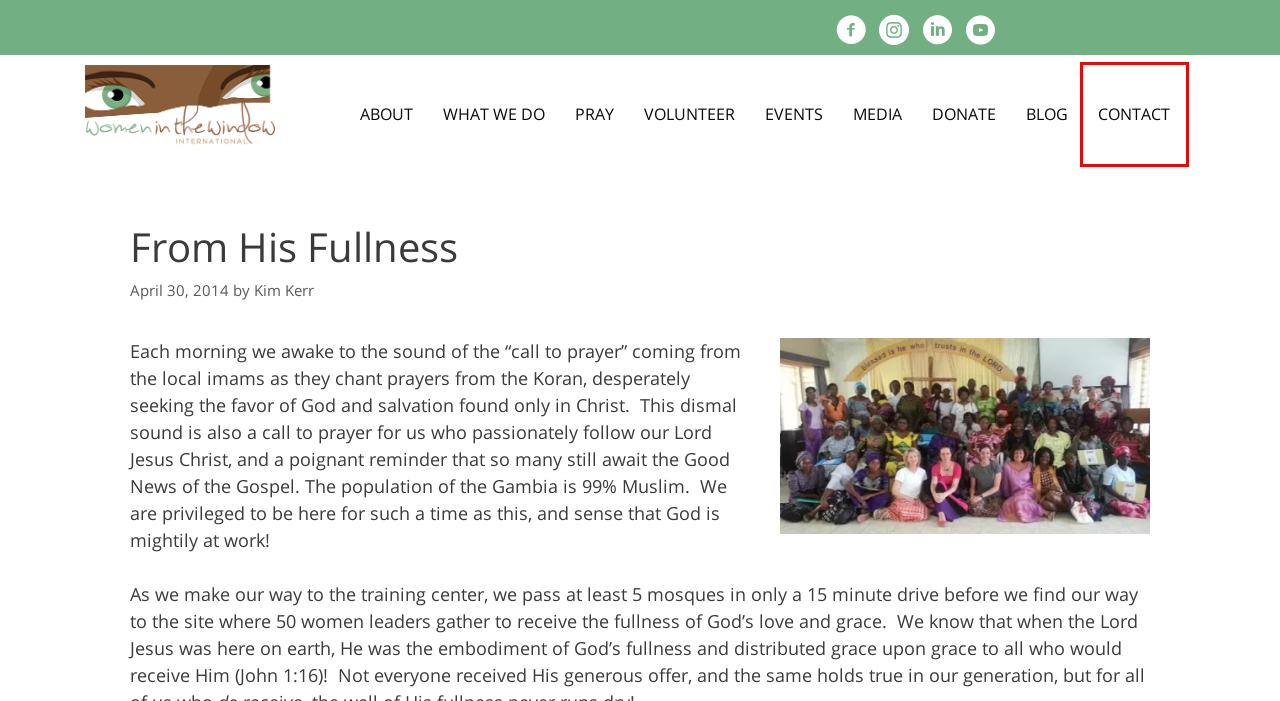You are presented with a screenshot of a webpage with a red bounding box. Select the webpage description that most closely matches the new webpage after clicking the element inside the red bounding box. The options are:
A. Donate - Women In The Window International
B. Home Page - Women In The Window International
C. Volunteer - Women In The Window International
D. Contact Us - Women In The Window International
E. Change in a Million Villages! - Global CHE Network
F. Events from February 24 – March 31, 2020 – Women In The Window International
G. Blog - Women In The Window International
H. Pray - Women In The Window International

D